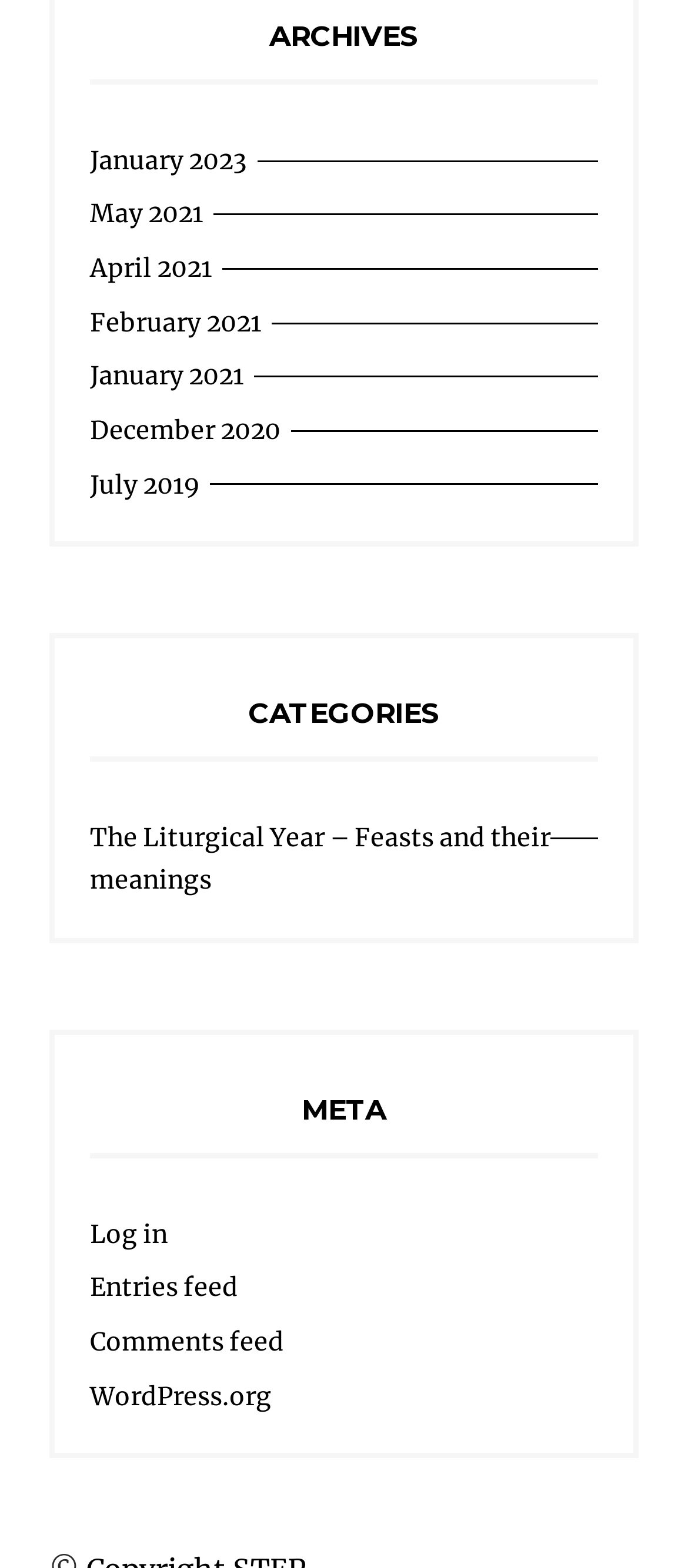Locate the bounding box coordinates of the element's region that should be clicked to carry out the following instruction: "Read about The Liturgical Year". The coordinates need to be four float numbers between 0 and 1, i.e., [left, top, right, bottom].

[0.131, 0.524, 0.8, 0.572]